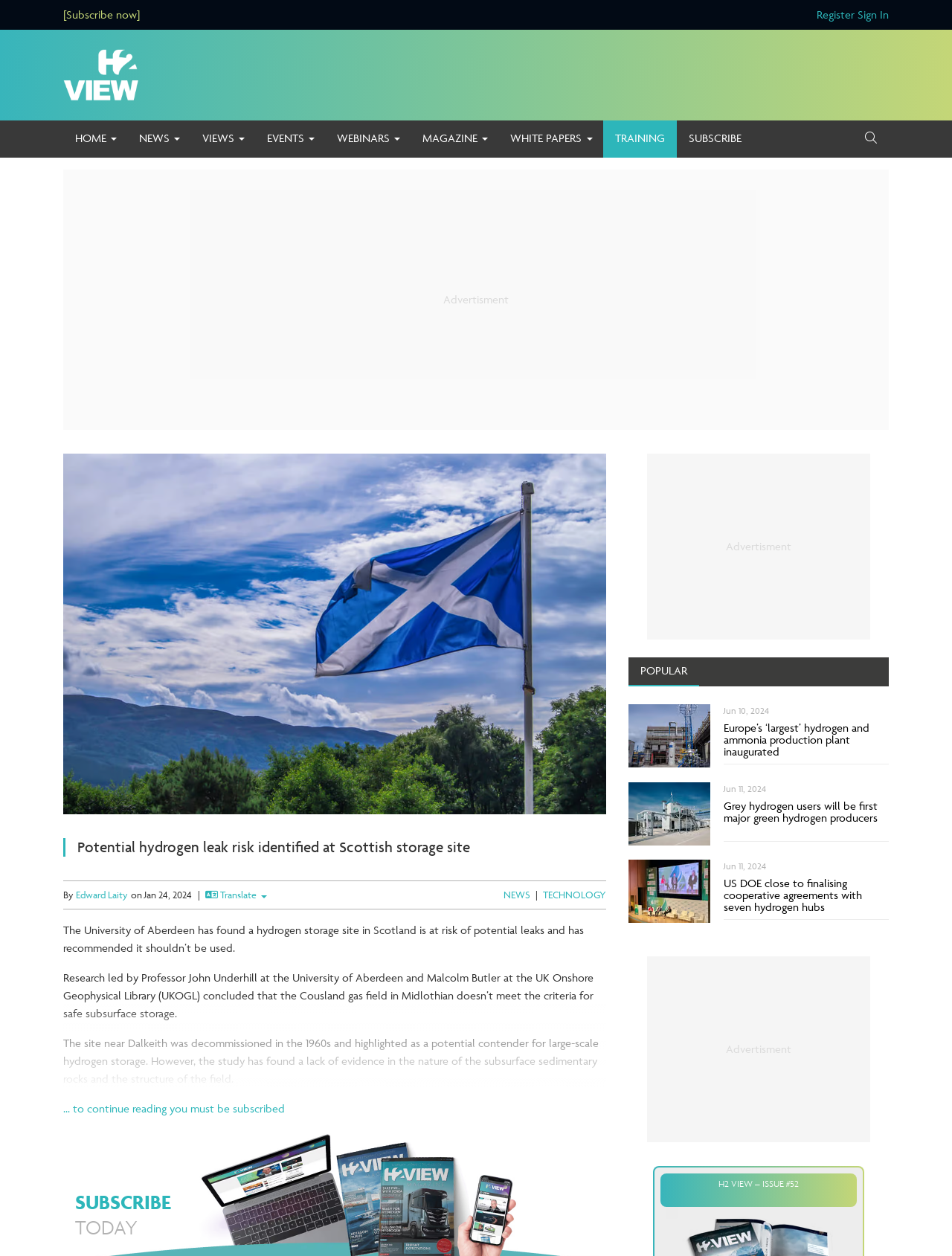Please look at the image and answer the question with a detailed explanation: What is the topic of the article?

The article is about a research study that found a hydrogen storage site in Scotland is at risk of potential leaks and should not be used. The topic is related to hydrogen storage and its safety concerns.